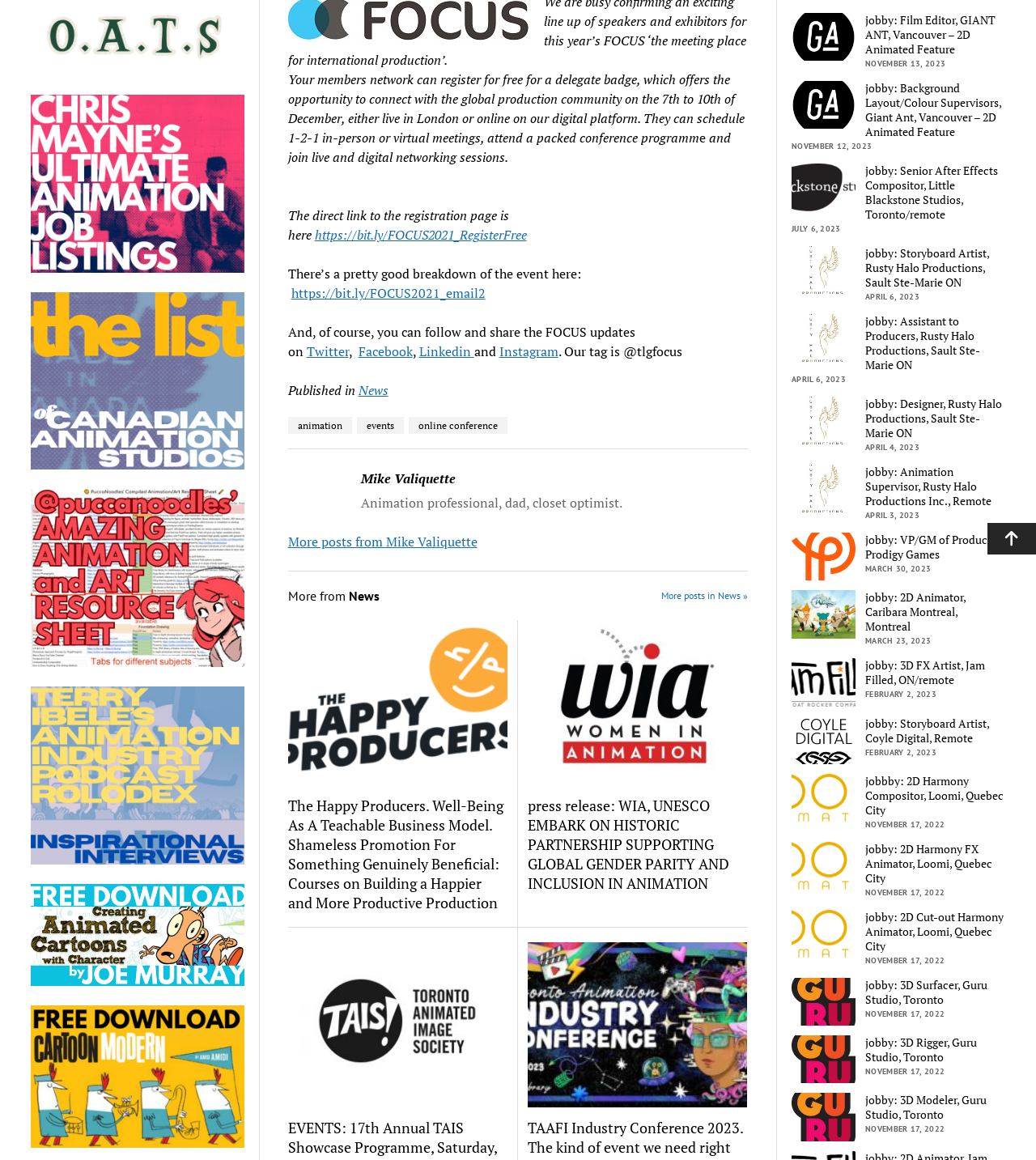Locate the bounding box coordinates for the element described below: "More posts in News »". The coordinates must be four float values between 0 and 1, formatted as [left, top, right, bottom].

[0.639, 0.505, 0.722, 0.522]